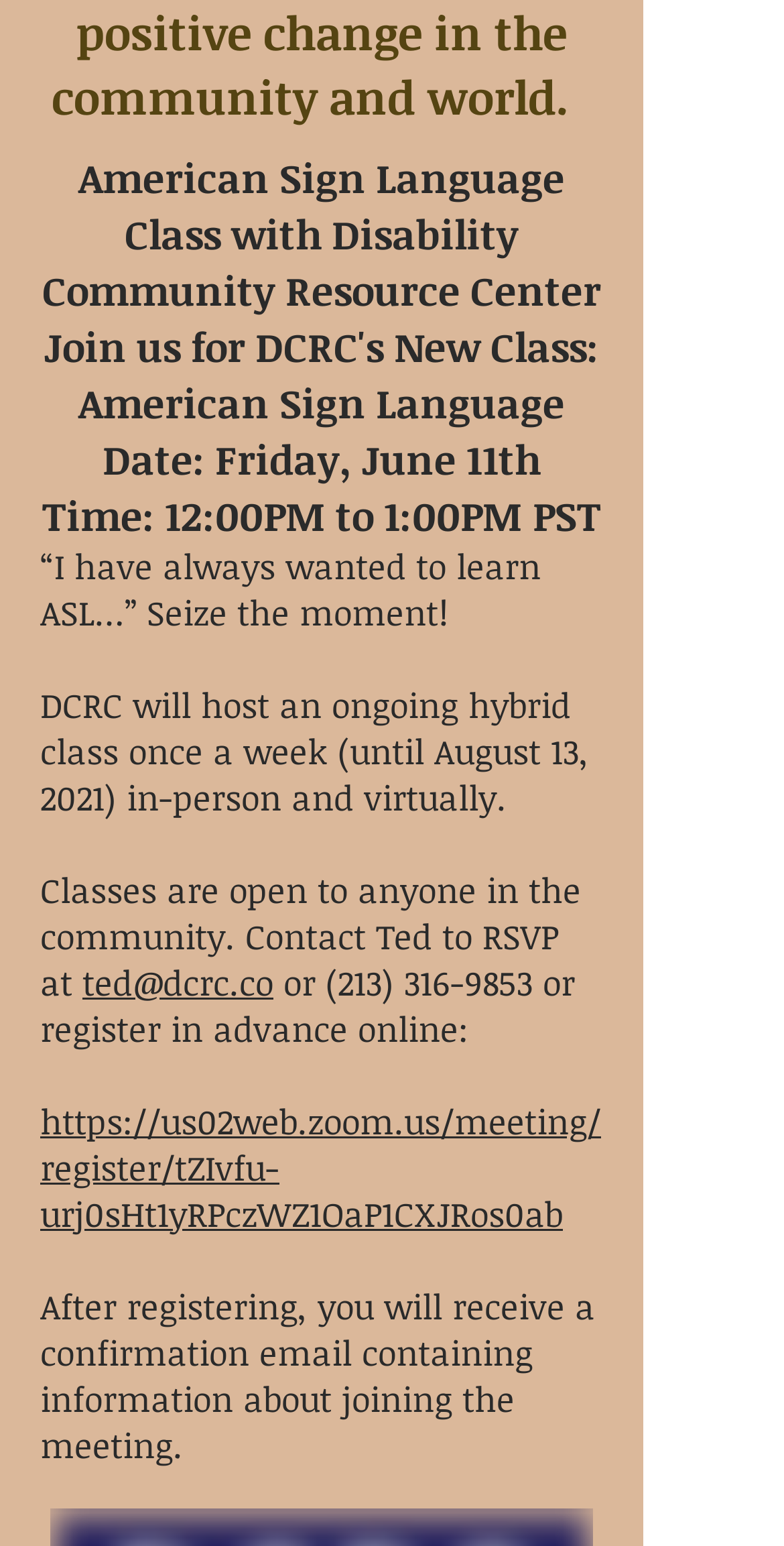How can I RSVP for the class?
Please answer using one word or phrase, based on the screenshot.

Contact Ted